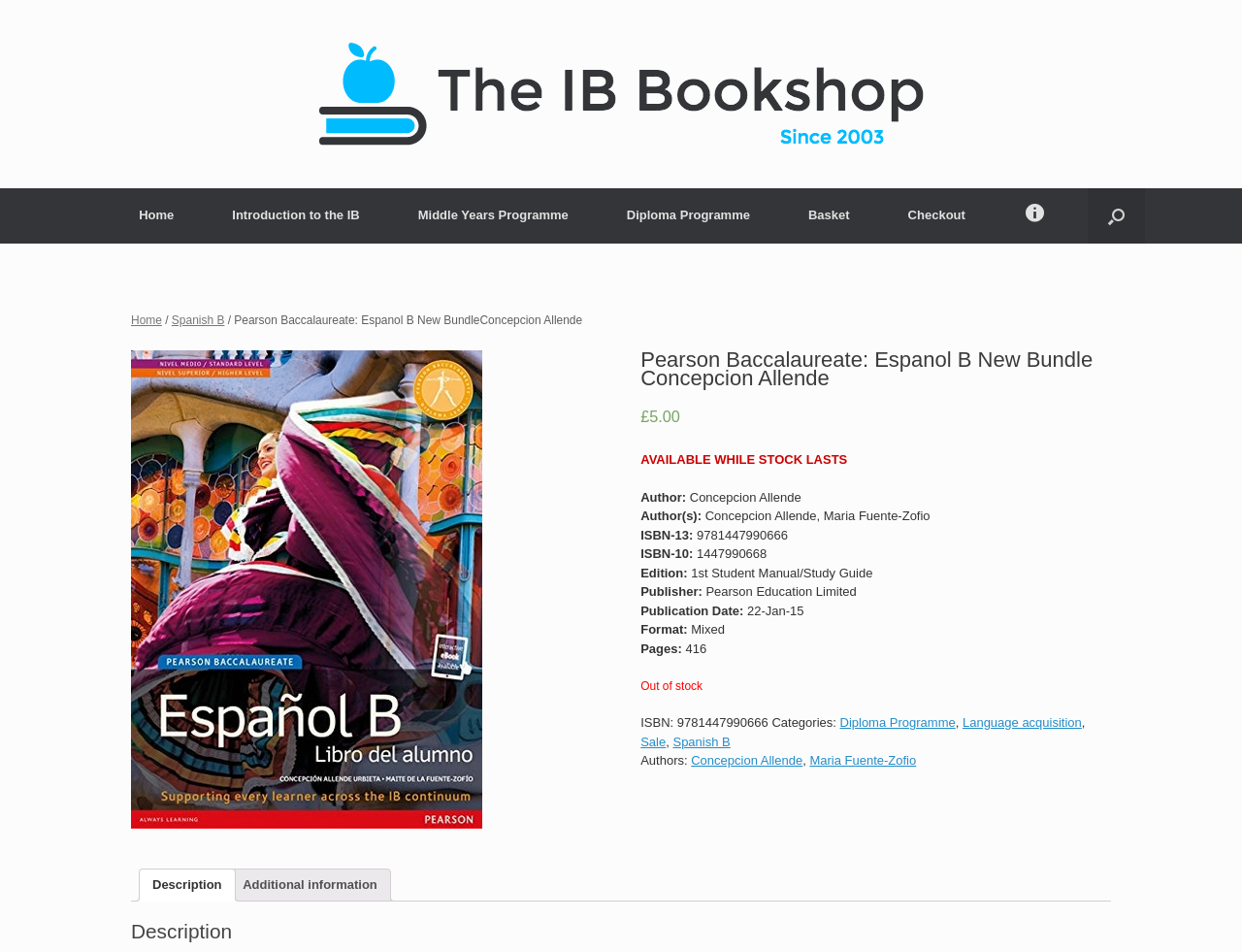Using the webpage screenshot and the element description Middle Years Programme, determine the bounding box coordinates. Specify the coordinates in the format (top-left x, top-left y, bottom-right x, bottom-right y) with values ranging from 0 to 1.

[0.313, 0.199, 0.481, 0.253]